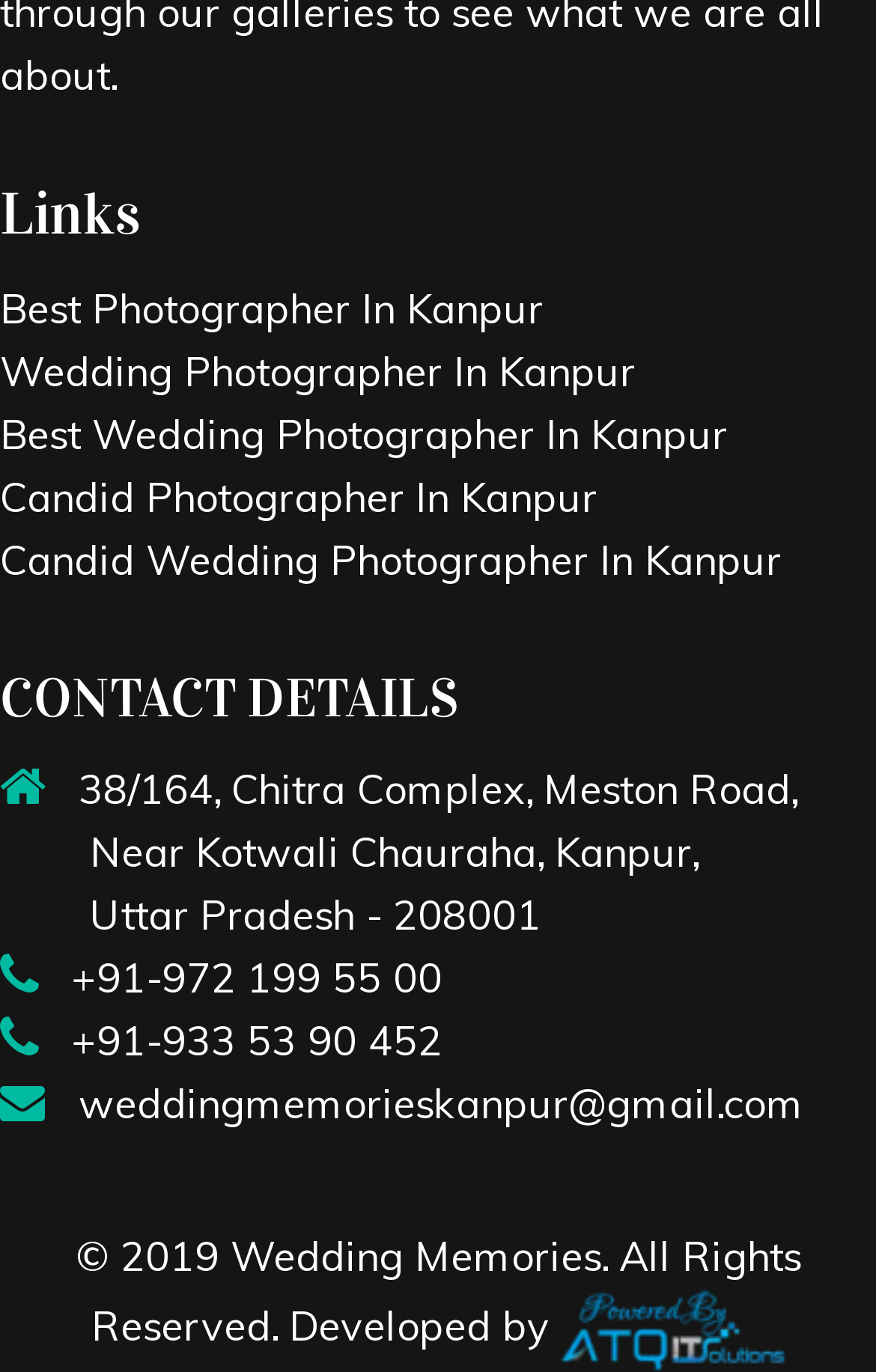Identify the bounding box for the described UI element. Provide the coordinates in (top-left x, top-left y, bottom-right x, bottom-right y) format with values ranging from 0 to 1: Wedding Photographer In Kanpur

[0.0, 0.253, 0.726, 0.29]